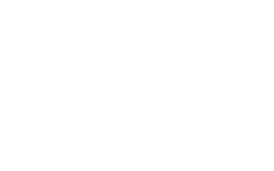What is the yacht ideal for?
Based on the image, answer the question with as much detail as possible.

According to the caption, the Baikal 118 Sport is ideal for both leisurely cruising and adventurous expeditions, making it a versatile yacht that can cater to different needs and preferences of yachting enthusiasts.